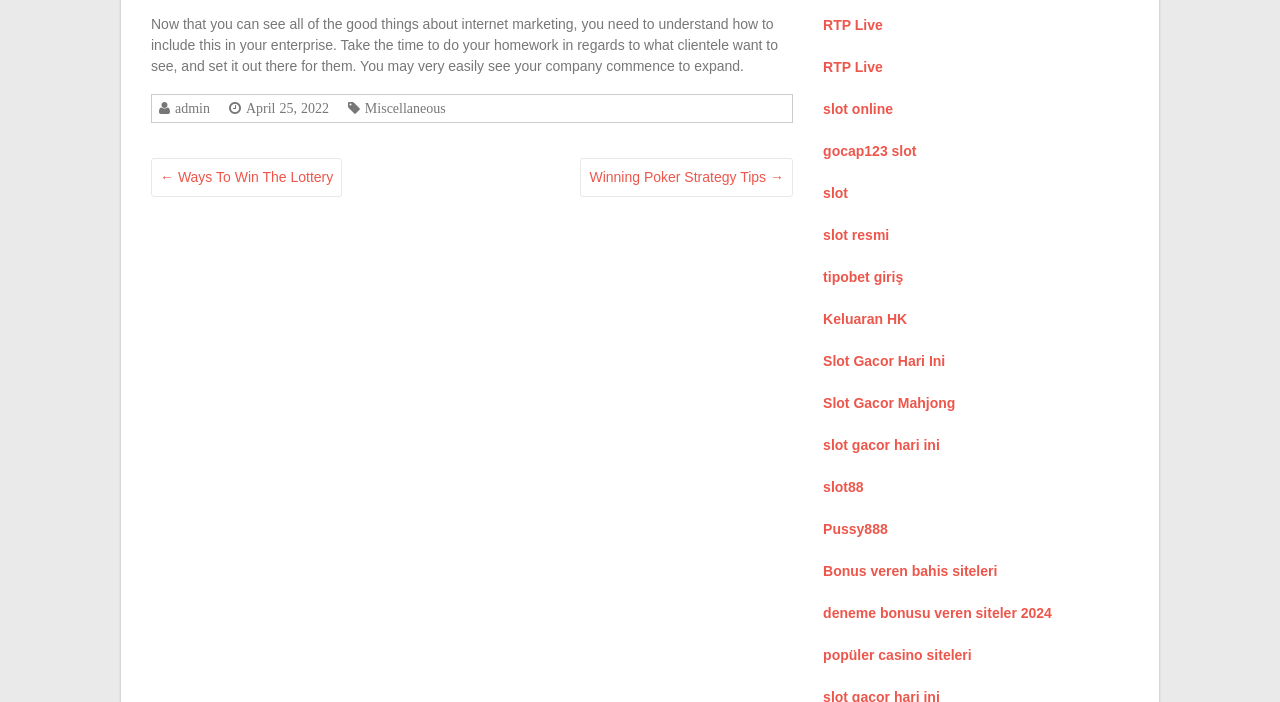Please specify the bounding box coordinates in the format (top-left x, top-left y, bottom-right x, bottom-right y), with all values as floating point numbers between 0 and 1. Identify the bounding box of the UI element described by: gocap123 slot

[0.643, 0.204, 0.716, 0.226]